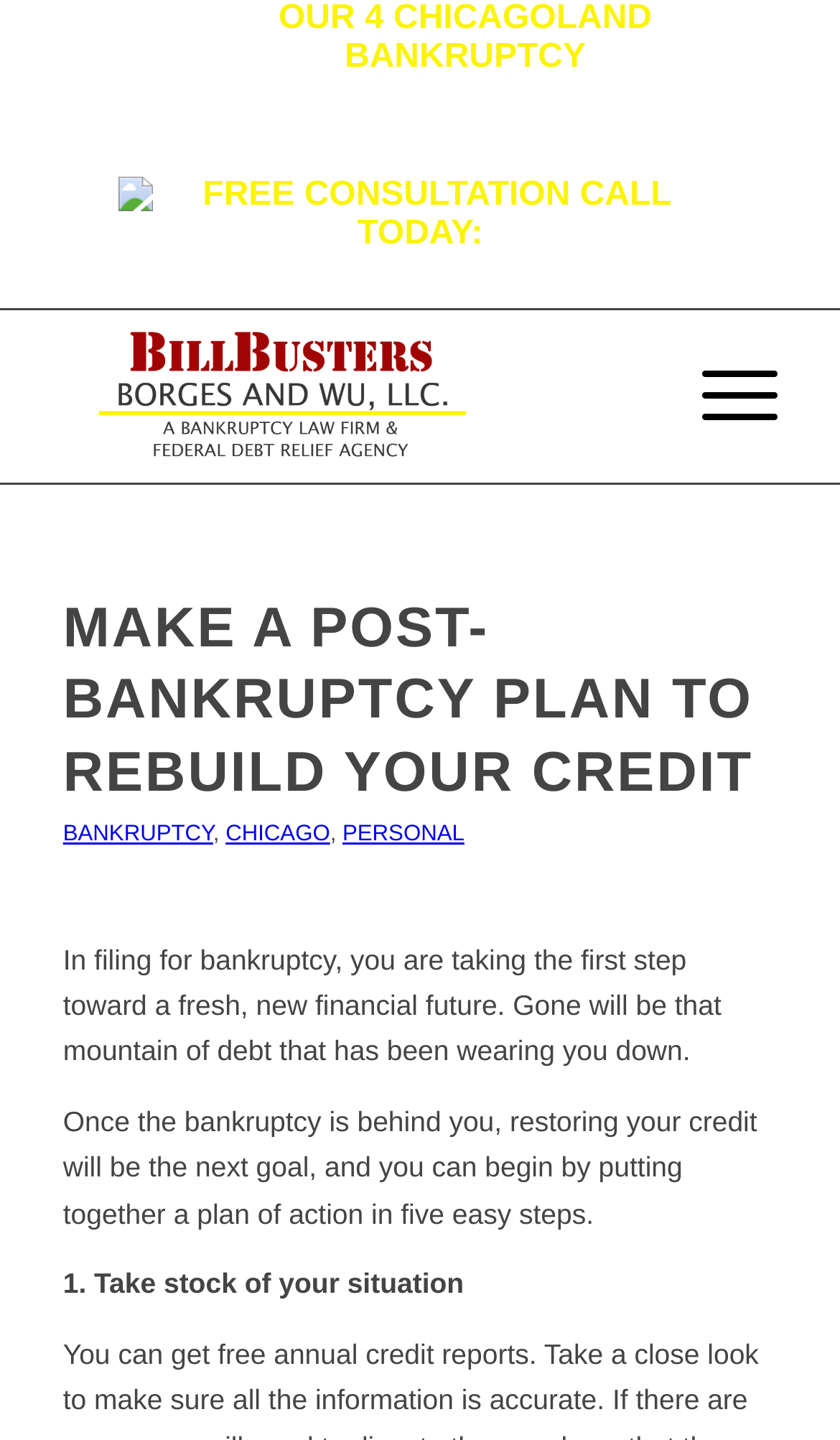Please find the bounding box coordinates of the element that needs to be clicked to perform the following instruction: "Read the post from 17th December 2019". The bounding box coordinates should be four float numbers between 0 and 1, represented as [left, top, right, bottom].

None